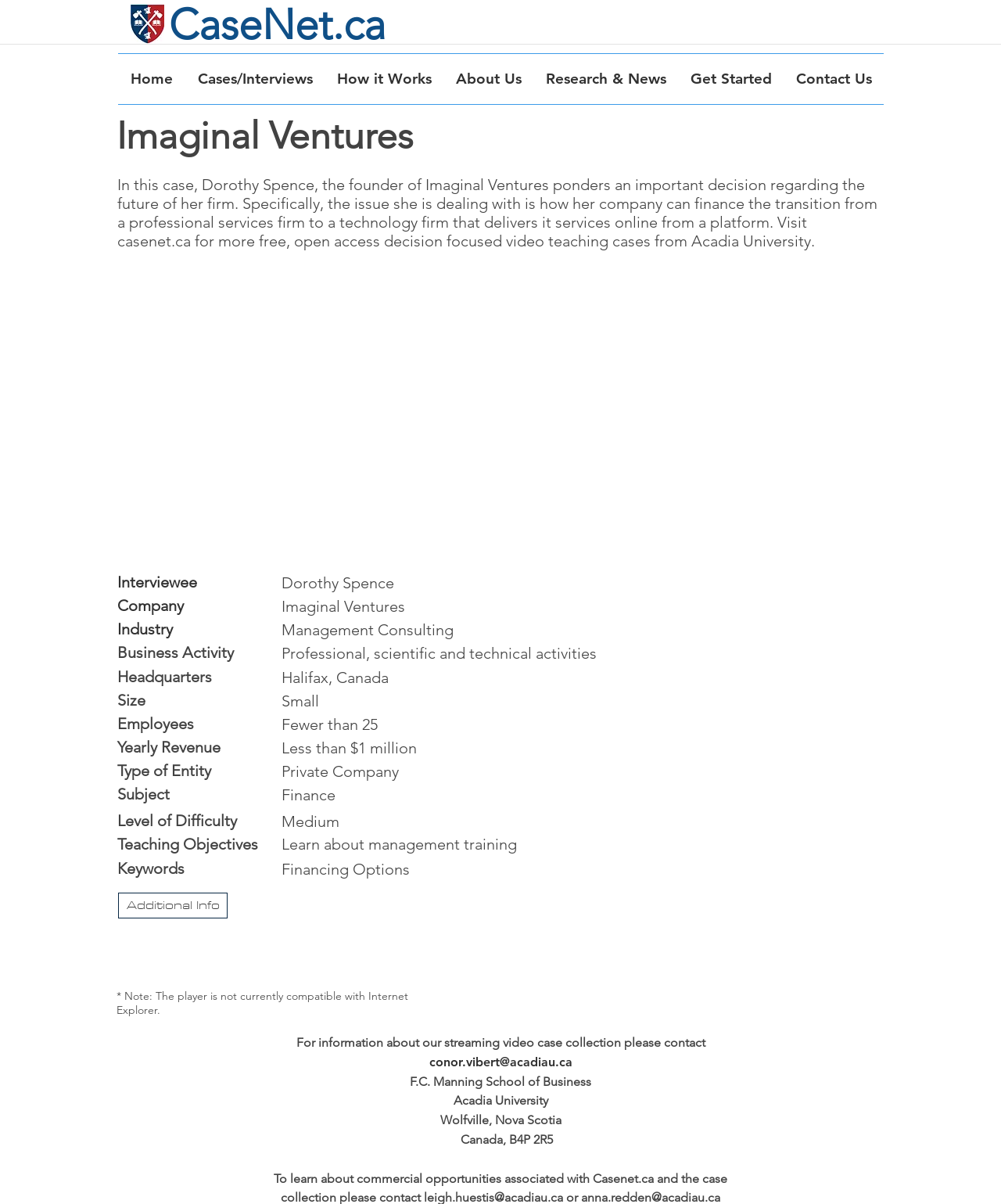What is the contact email for information about the streaming video case collection?
Identify the answer in the screenshot and reply with a single word or phrase.

conor.vibert@acadiau.ca